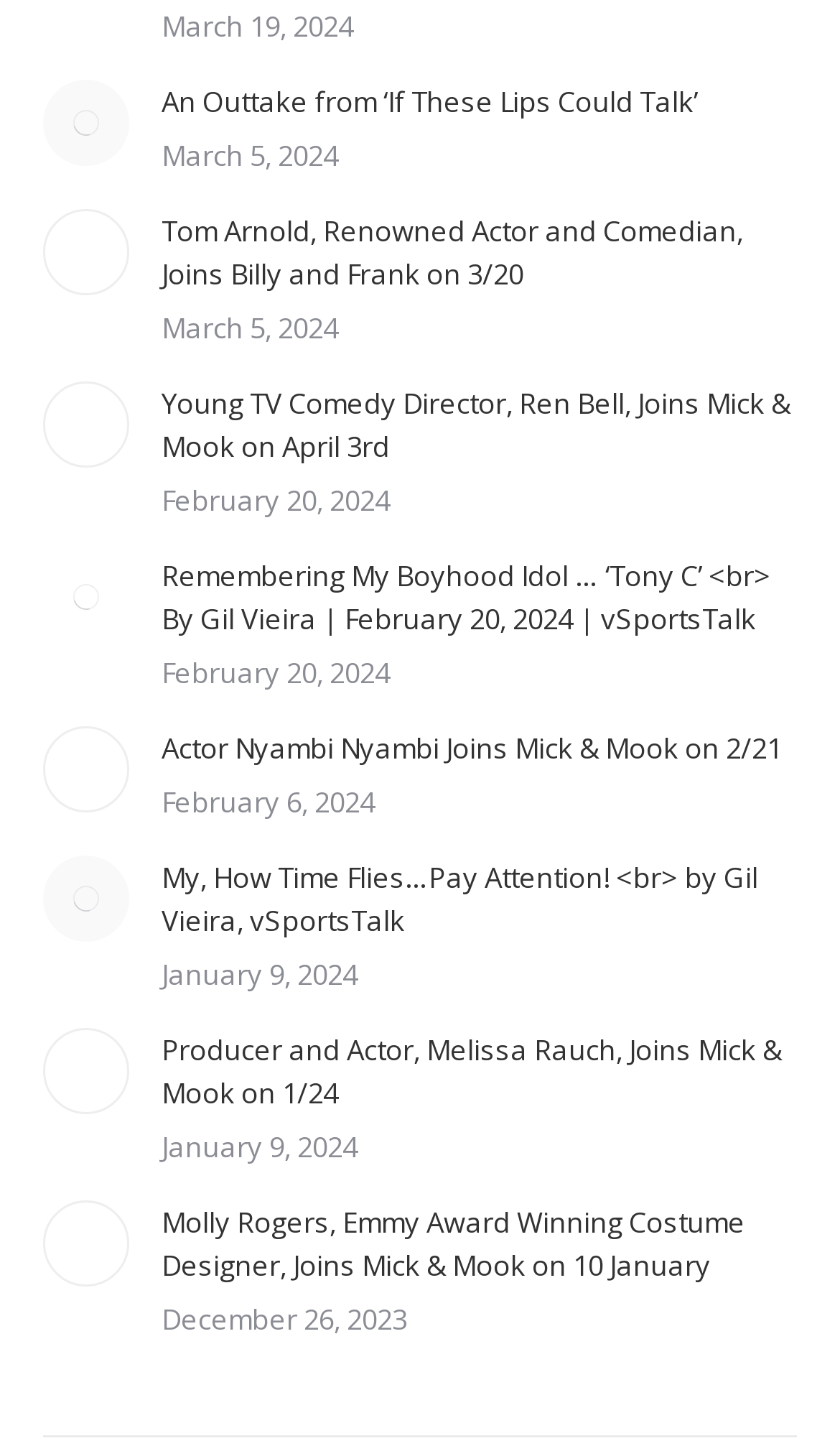How many links are in the first article? Please answer the question using a single word or phrase based on the image.

2